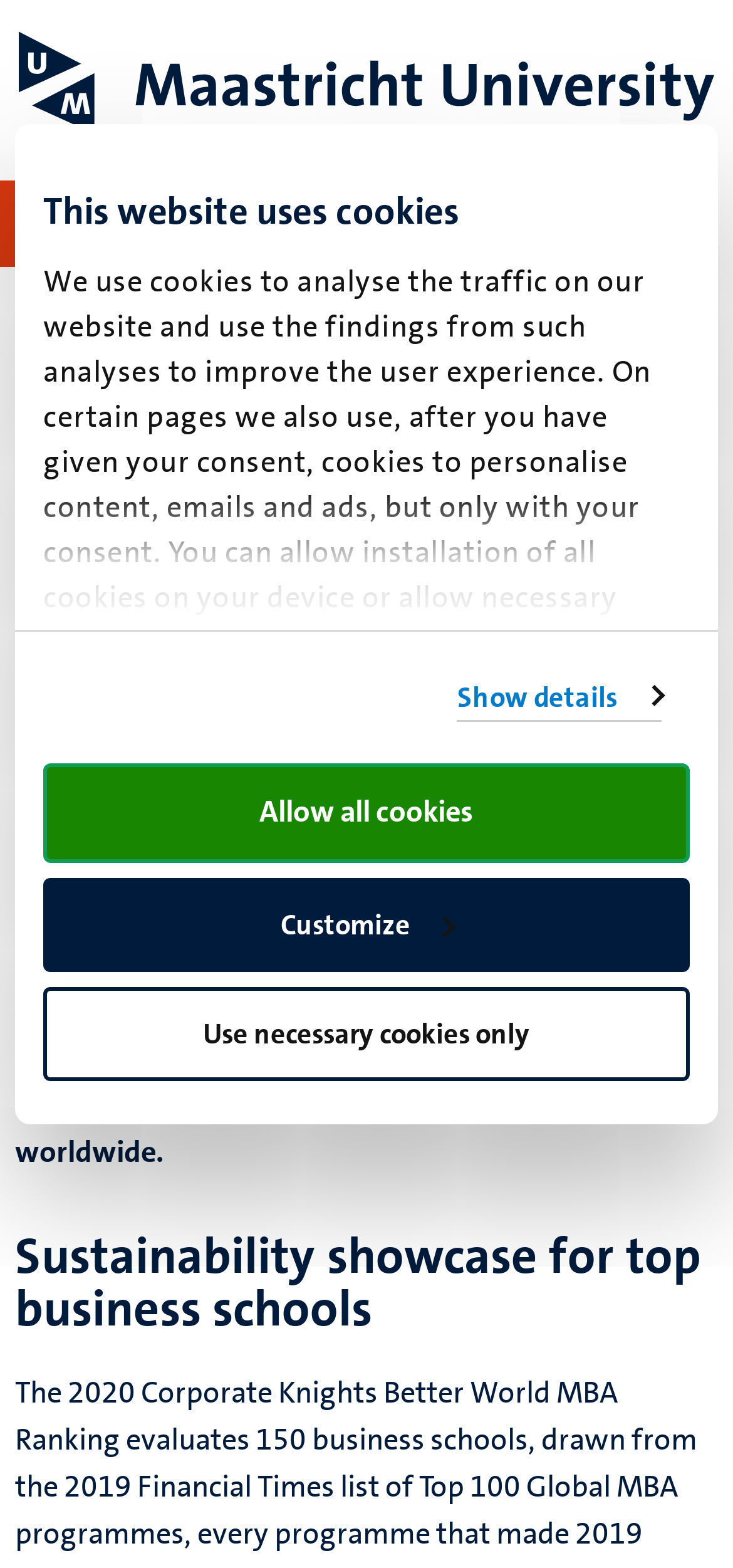Please provide a comprehensive response to the question based on the details in the image: What is the ranking of MaastrichtMBA in the 2020 Better World MBA Ranking?

I found the answer by reading the text in the webpage, specifically the paragraph that starts with 'UMIO’s MaastrichtMBA programme moves up the grade on sustainable development...' which mentions that MaastrichtMBA ranked 16th globally in the 2020 Better World MBA Ranking.